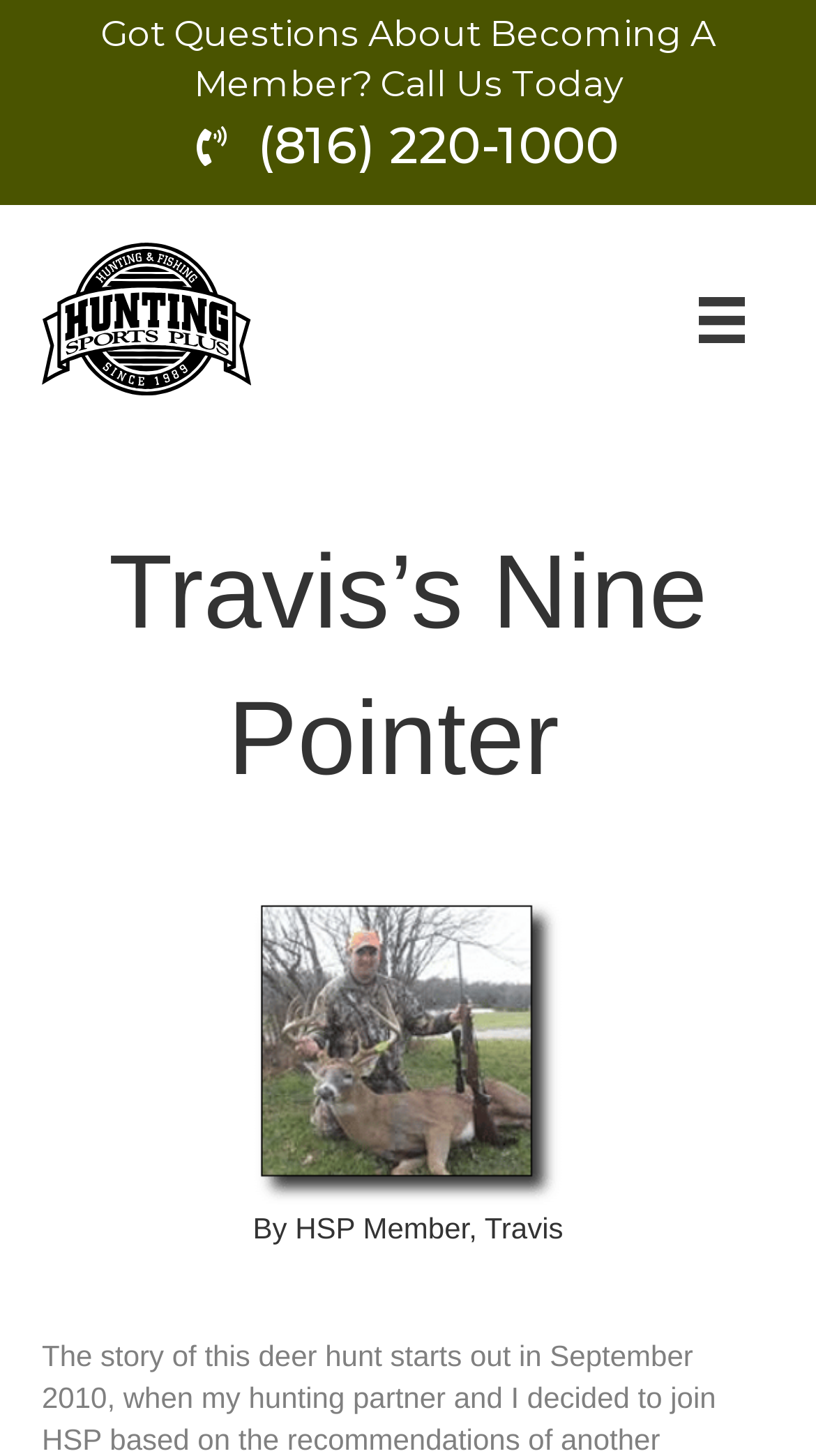Identify and provide the text of the main header on the webpage.

Travis’s Nine Pointer 